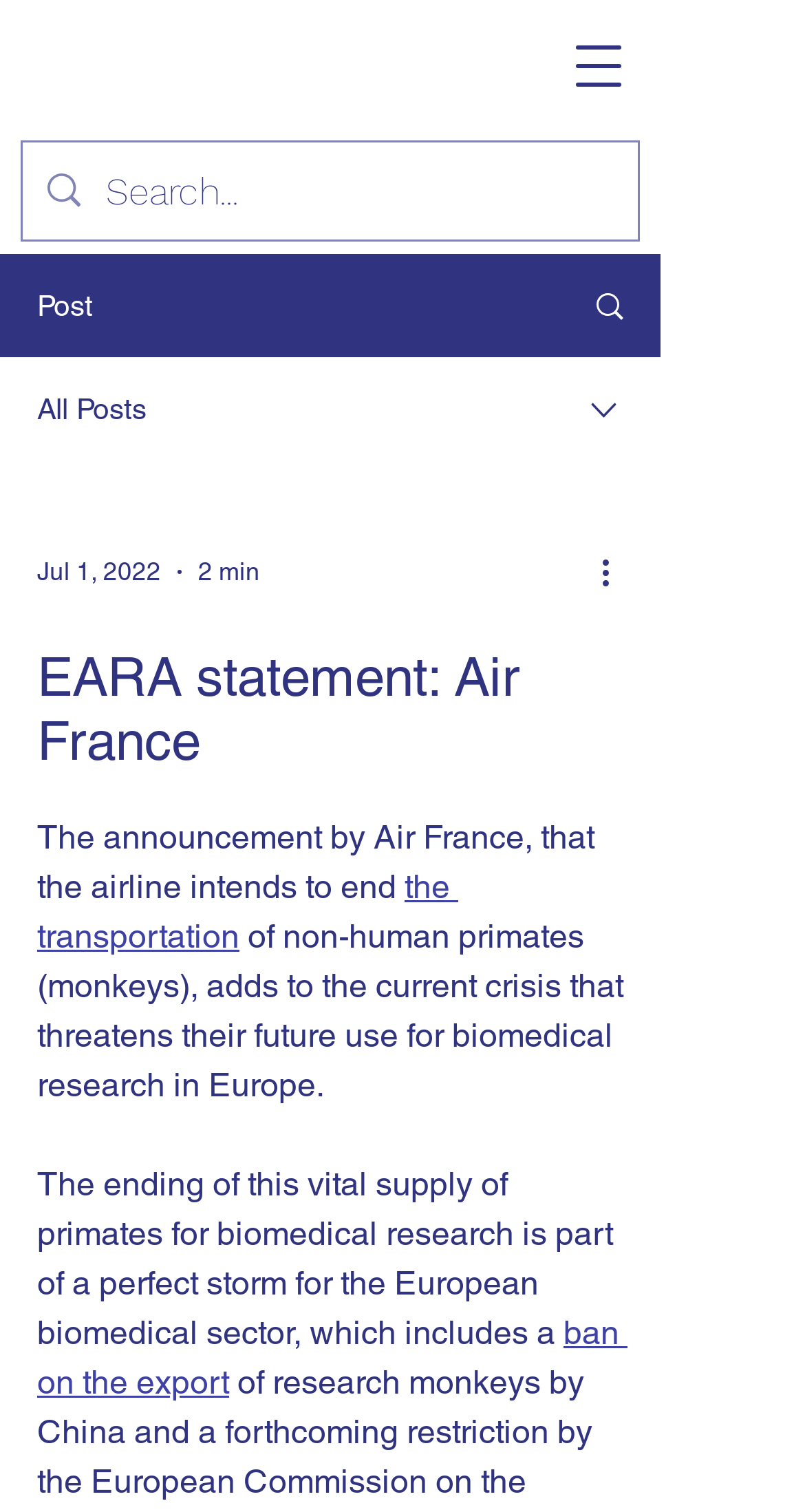What is the crisis mentioned in the post?
Refer to the screenshot and answer in one word or phrase.

current crisis